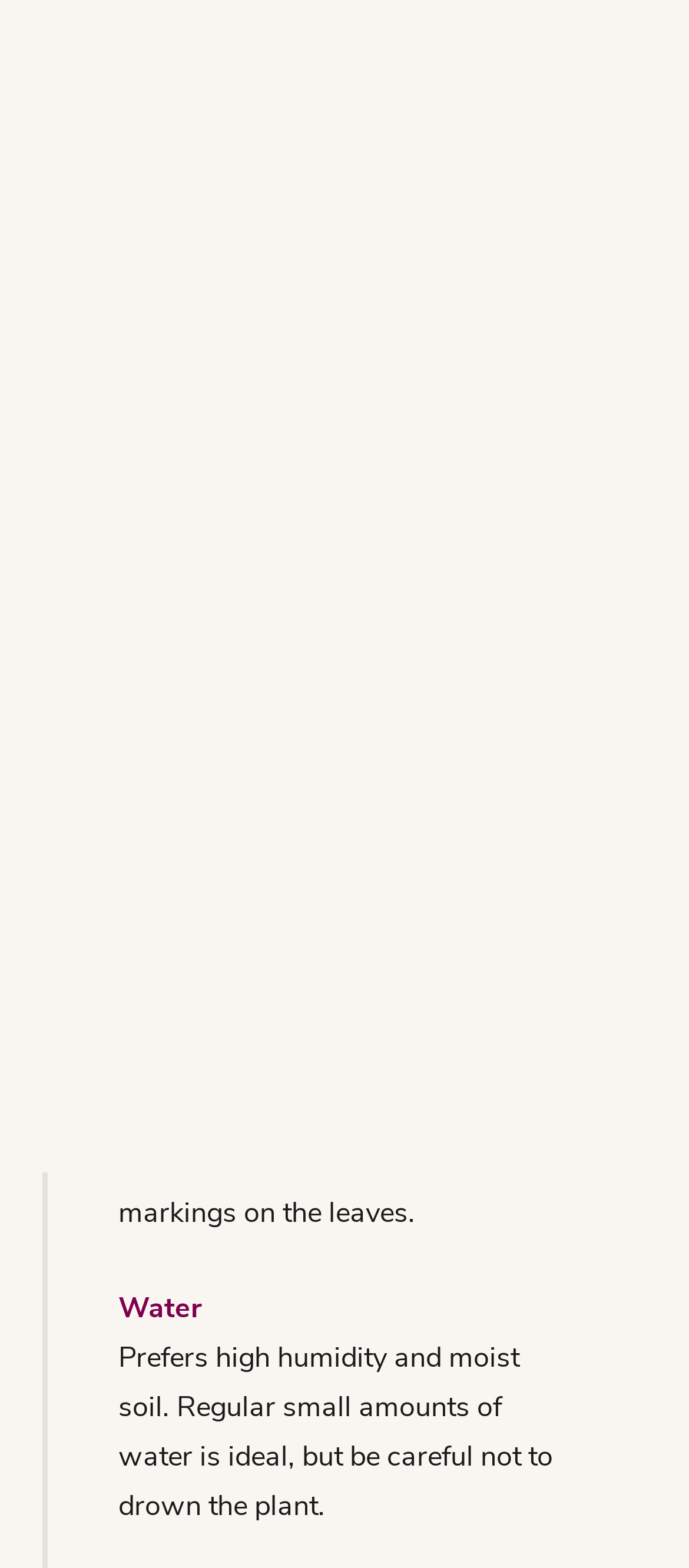Give a one-word or one-phrase response to the question: 
What type of light does the plant prefer?

Bright indirect light